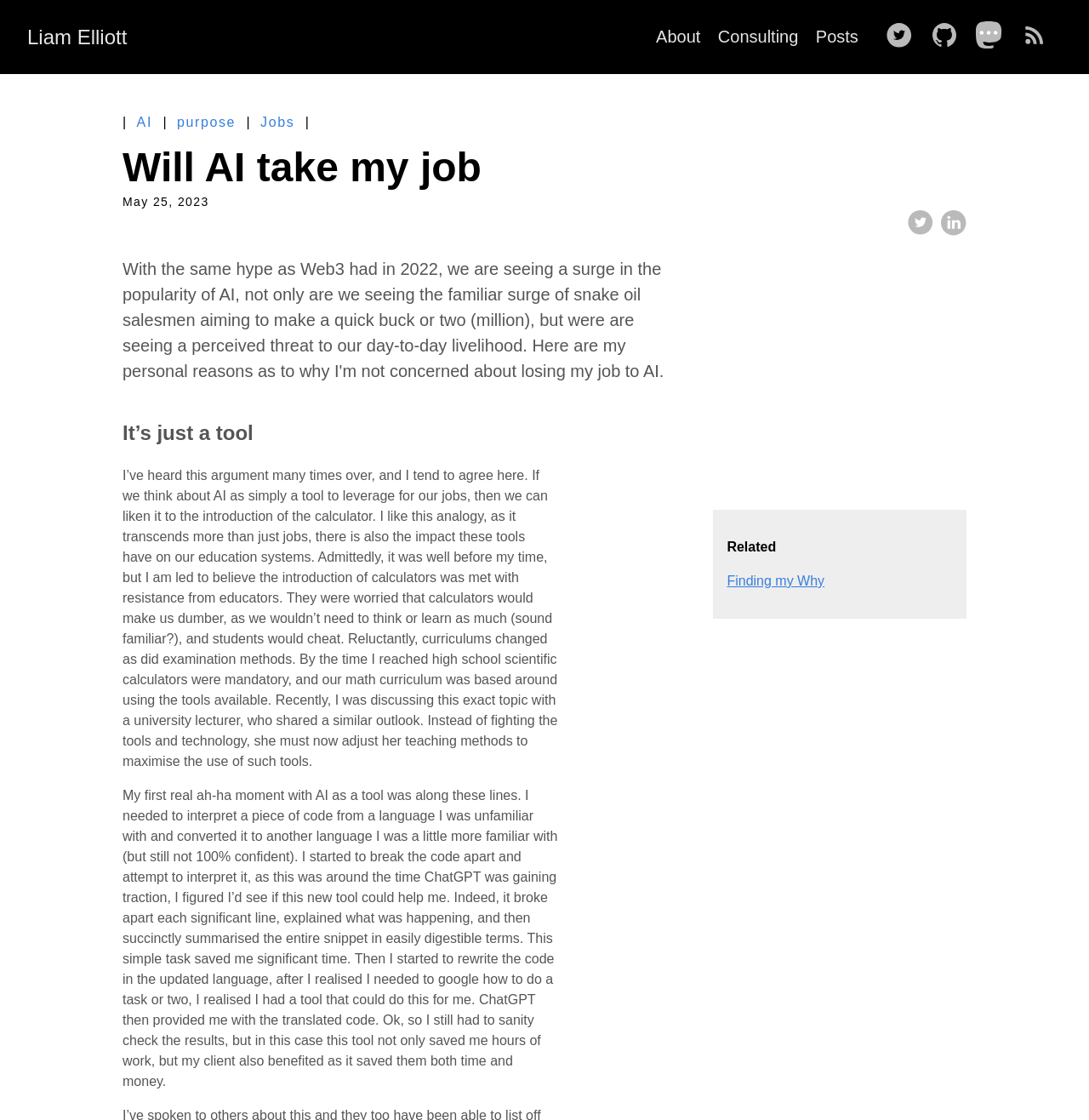Use a single word or phrase to answer the question: What is the topic of the article?

AI and jobs